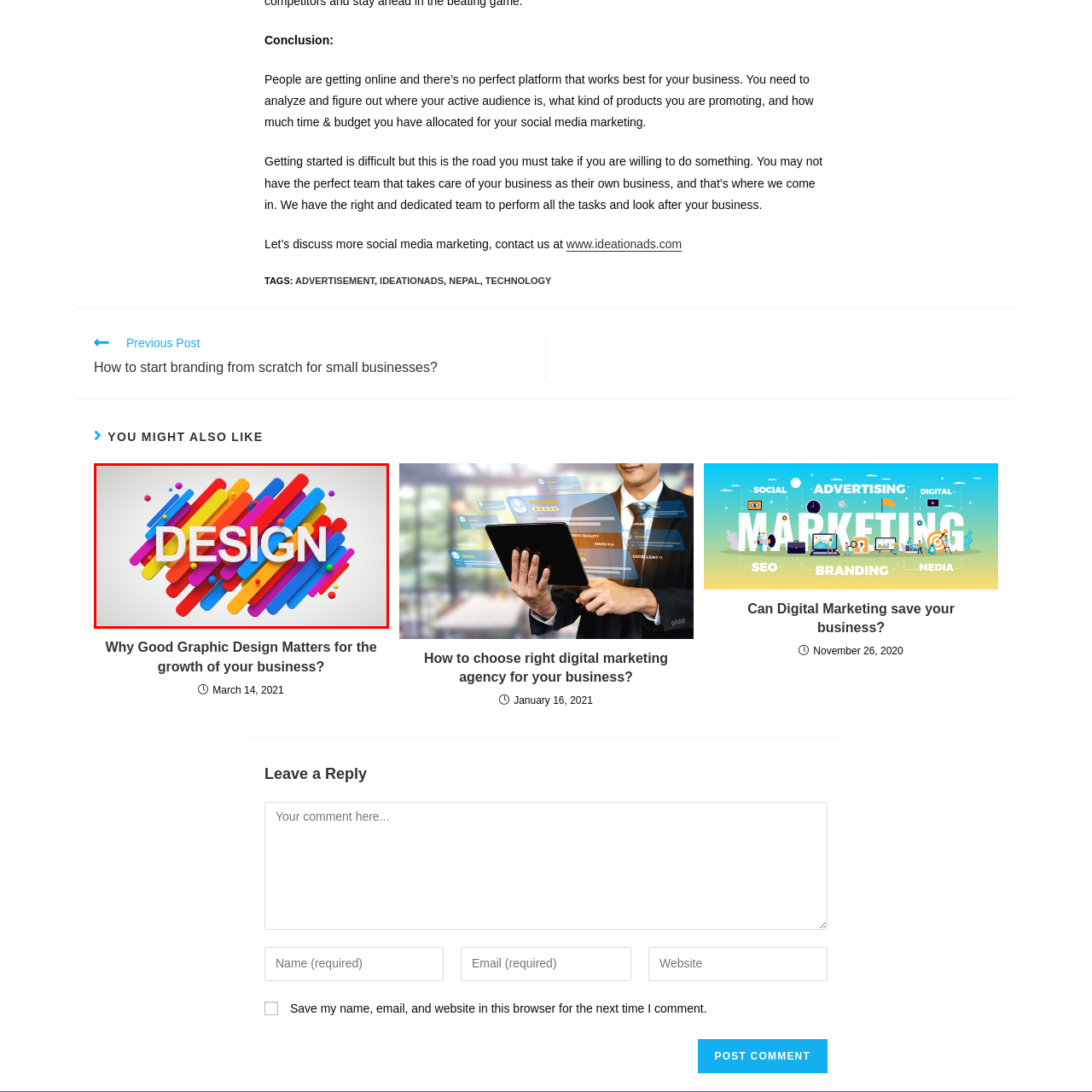What shapes are interspersed with the diagonal stripes?
Focus on the red-bounded area of the image and reply with one word or a short phrase.

Multicolored circles